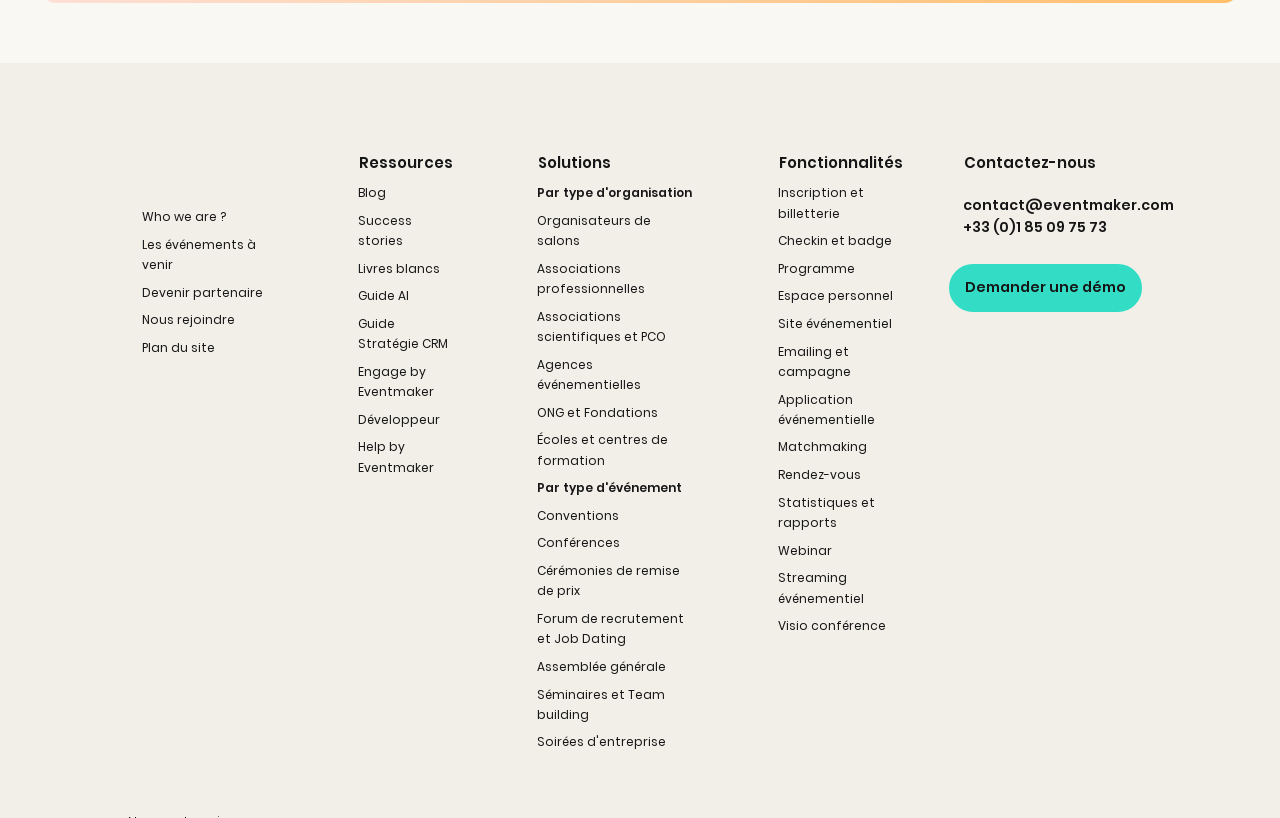Refer to the element description Visio conférence and identify the corresponding bounding box in the screenshot. Format the coordinates as (top-left x, top-left y, bottom-right x, bottom-right y) with values in the range of 0 to 1.

[0.598, 0.749, 0.701, 0.782]